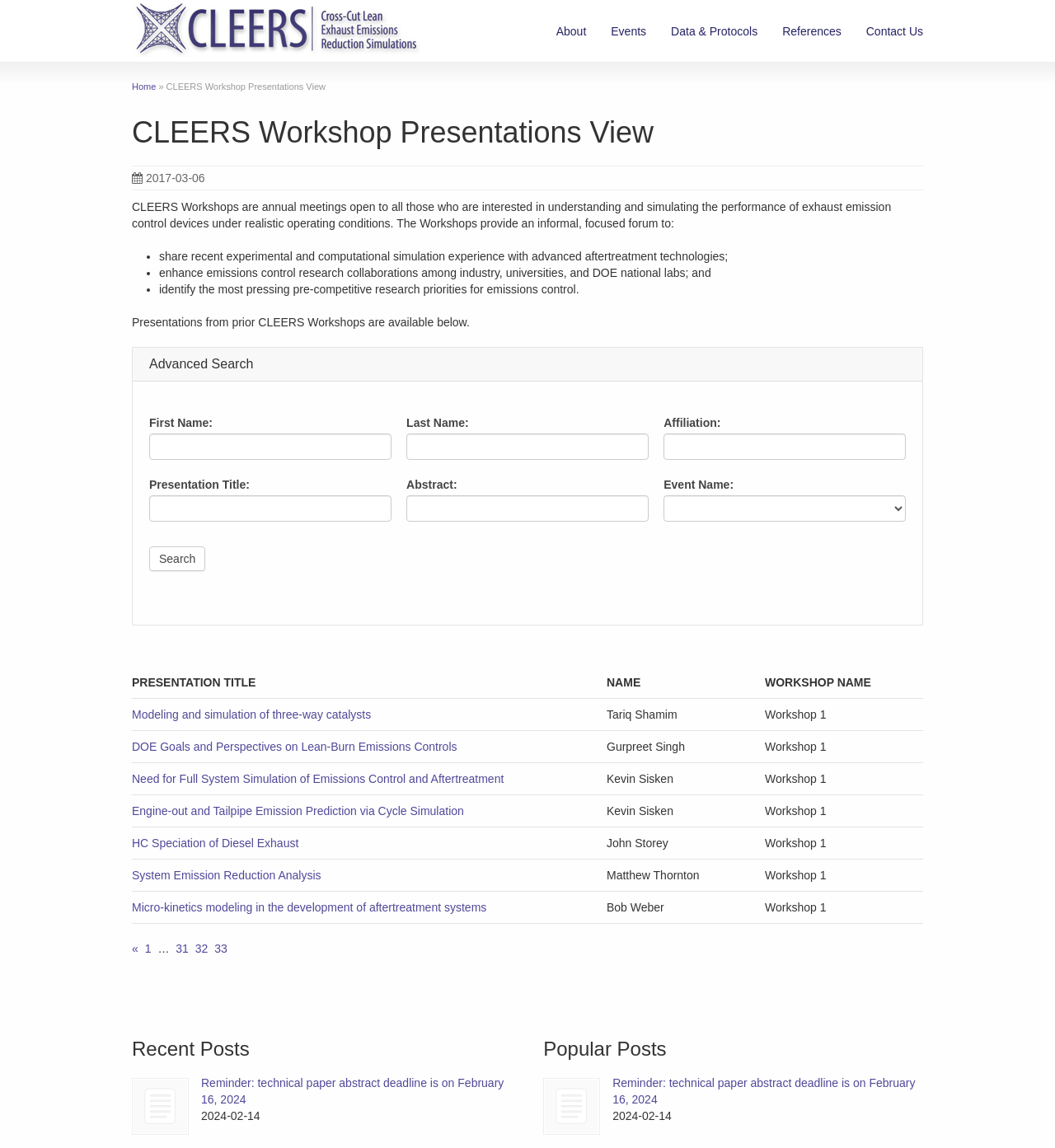Provide the bounding box coordinates in the format (top-left x, top-left y, bottom-right x, bottom-right y). All values are floating point numbers between 0 and 1. Determine the bounding box coordinate of the UI element described as: Search

[0.141, 0.476, 0.195, 0.497]